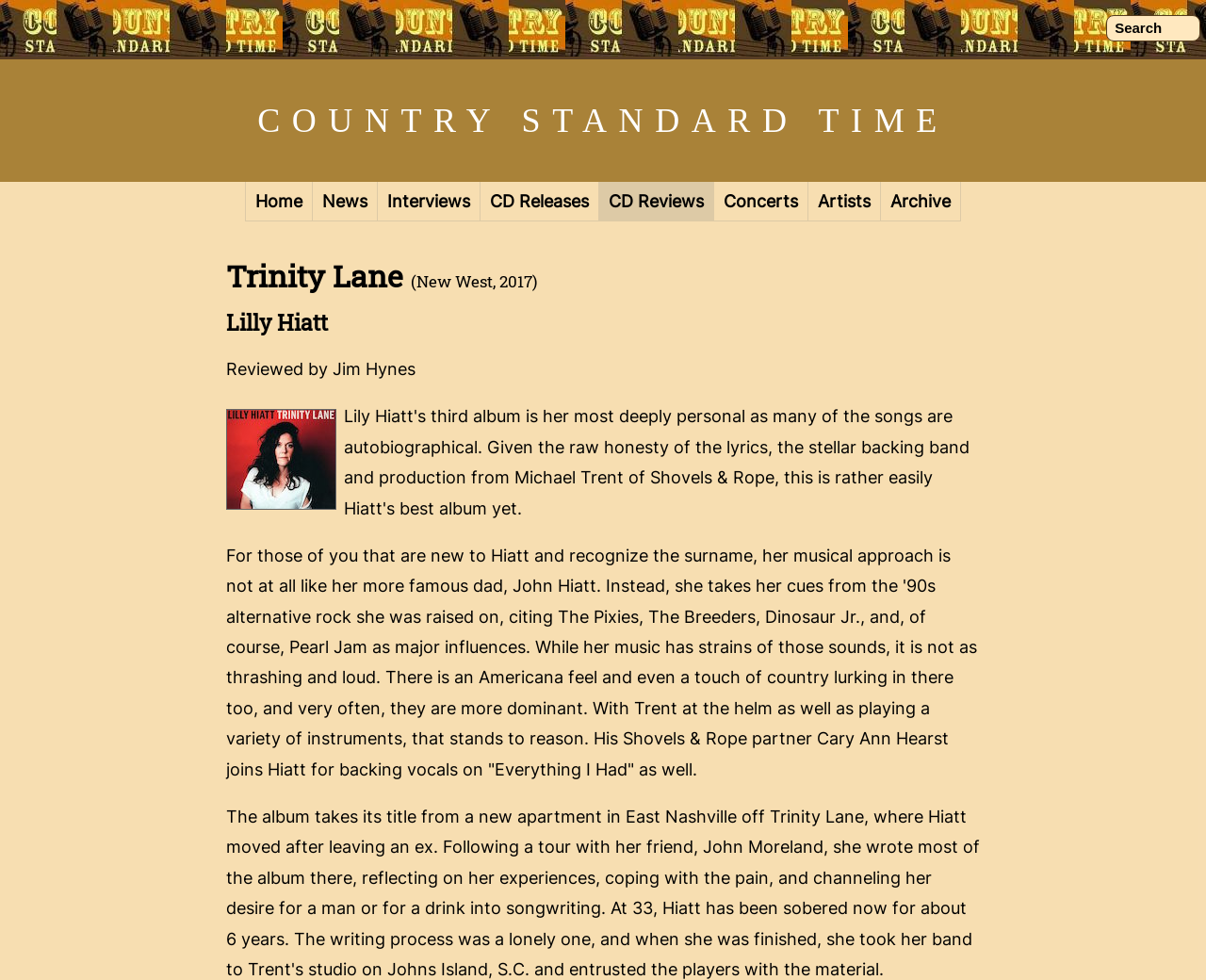Locate the bounding box coordinates of the element that needs to be clicked to carry out the instruction: "Read the review of Trinity Lane". The coordinates should be given as four float numbers ranging from 0 to 1, i.e., [left, top, right, bottom].

[0.188, 0.557, 0.81, 0.795]